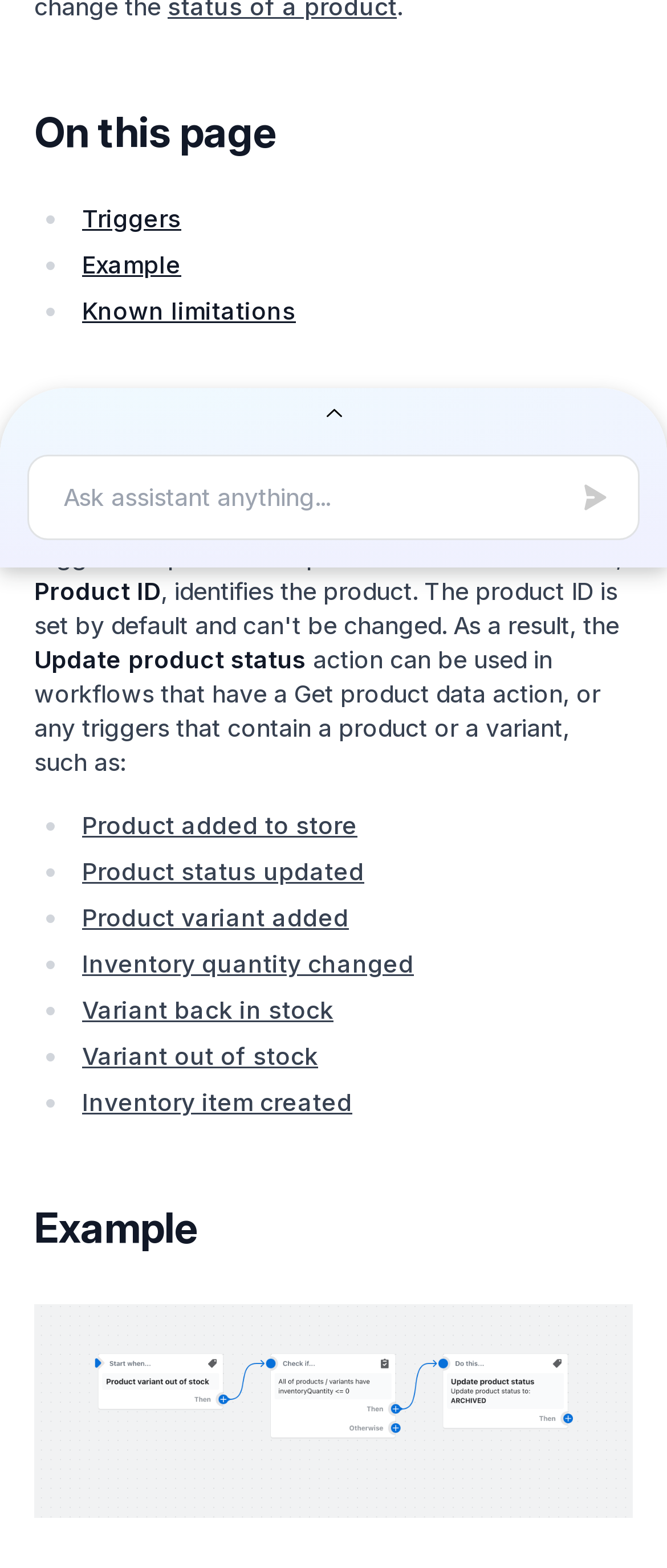Given the element description Product added to store, identify the bounding box coordinates for the UI element on the webpage screenshot. The format should be (top-left x, top-left y, bottom-right x, bottom-right y), with values between 0 and 1.

[0.123, 0.517, 0.536, 0.535]